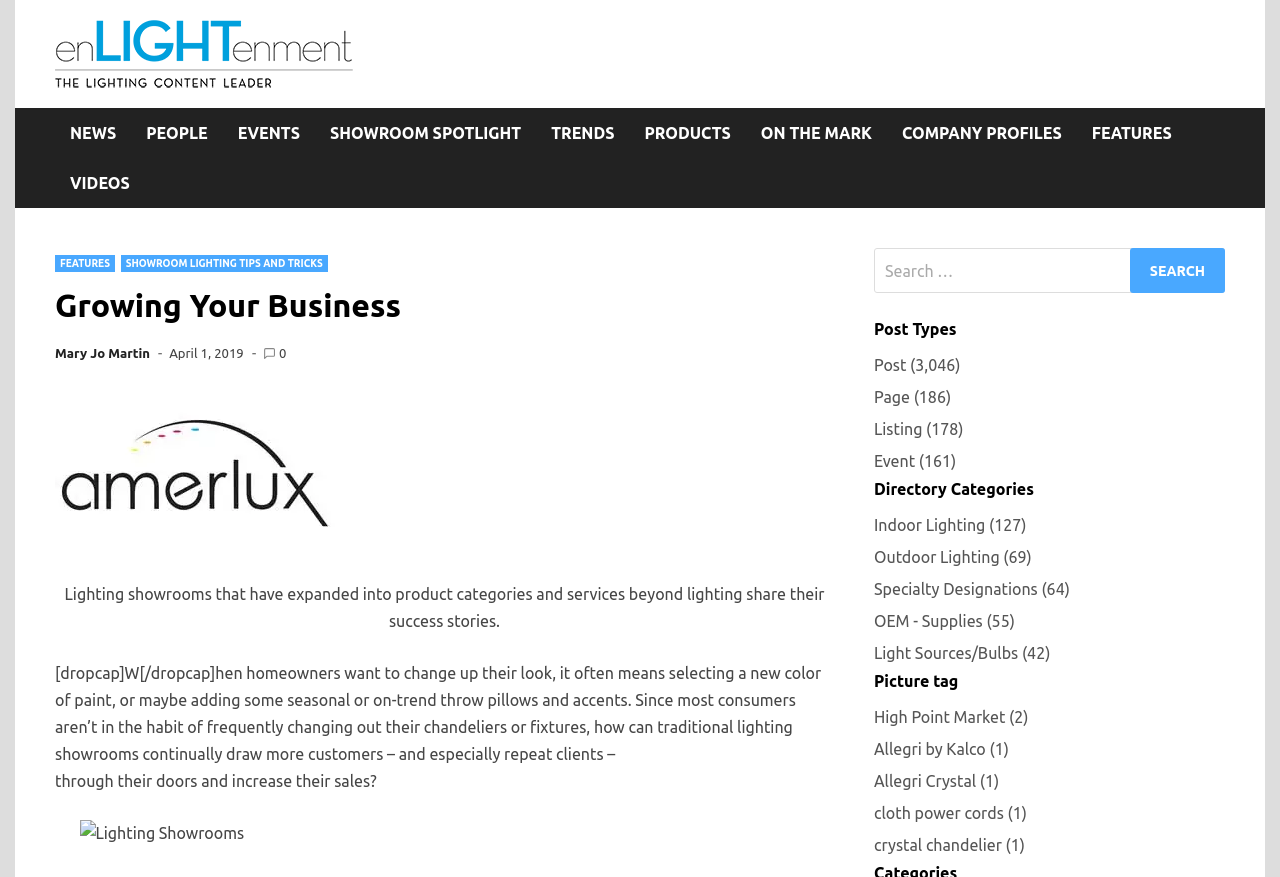Offer a meticulous description of the webpage's structure and content.

This webpage appears to be a blog or news article page, with a focus on the lighting industry. At the top, there is a navigation menu with 9 links, including "NEWS", "PEOPLE", "EVENTS", and "SHOWROOM SPOTLIGHT", among others. Below the navigation menu, there is a header section with a title "Growing Your Business" and a subheading "Lighting showrooms that have expanded into product categories and services beyond lighting share their success stories."

To the right of the header section, there is a search bar with a search button. Below the search bar, there are three sections: "Post Types", "Directory Categories", and "Picture tag". Each section contains a list of links with descriptive text and numbers in parentheses.

The main content of the page is an article with a title "Growing Your Business" and a brief introduction that discusses how lighting showrooms can attract repeat customers. The article is divided into paragraphs, with a few images scattered throughout.

There are a total of 3 images on the page, all of which are relatively small and appear to be related to the article's content. There are also several links throughout the article, including a link to a author's name, "Mary Jo Martin", and a link to a date, "April 1, 2019".